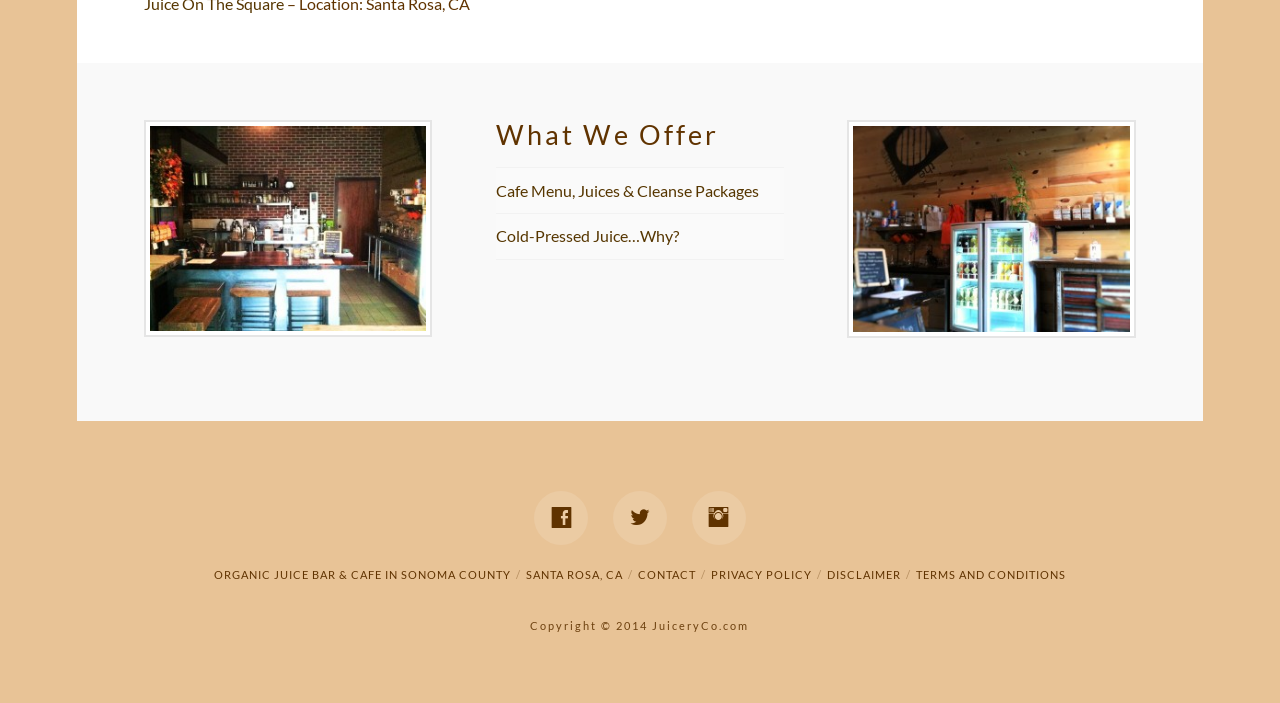Please specify the bounding box coordinates of the area that should be clicked to accomplish the following instruction: "Learn about cold-pressed juice delivery". The coordinates should consist of four float numbers between 0 and 1, i.e., [left, top, right, bottom].

[0.117, 0.308, 0.333, 0.335]